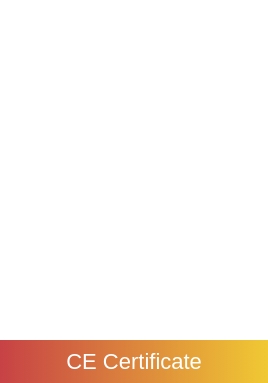Give a detailed account of the visual elements in the image.

The image showcases the "CE Certificate" from Kerui Group, highlighting the company's commitment to product quality and compliance with European safety standards. This certification signifies that the JM23 insulation brick has passed rigorous testing and meets essential health, safety, and environmental protection criteria. The certificate plays a crucial role in assuring customers of the product's quality, backed by Kerui’s advanced production technology and experienced engineers. Through such certifications, Kerui aims to instill confidence in their clients regarding the reliability and safety of their products, reinforcing their reputation in the industry.